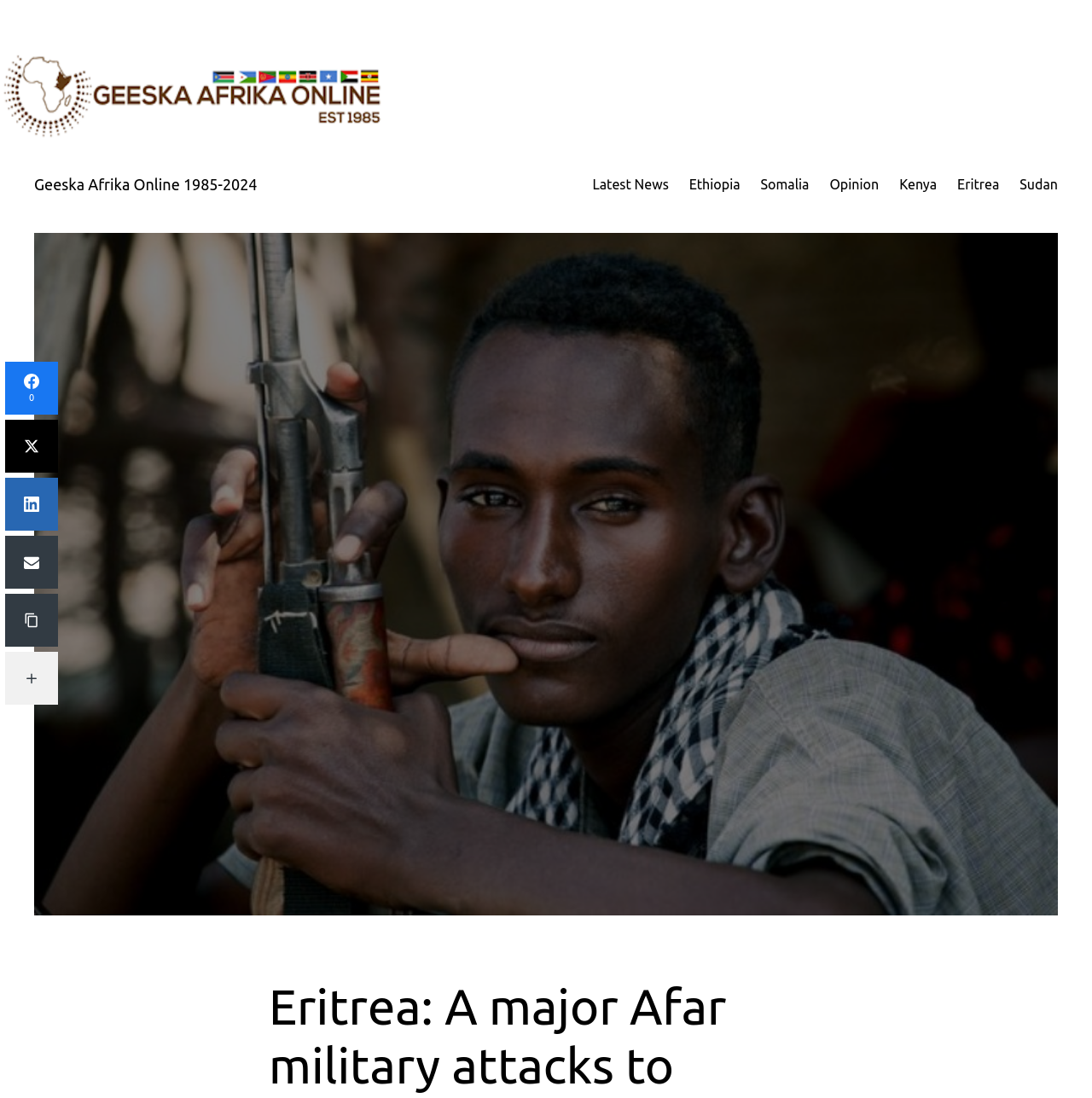Determine the coordinates of the bounding box for the clickable area needed to execute this instruction: "Click on the 'Latest News' link".

[0.543, 0.159, 0.612, 0.178]